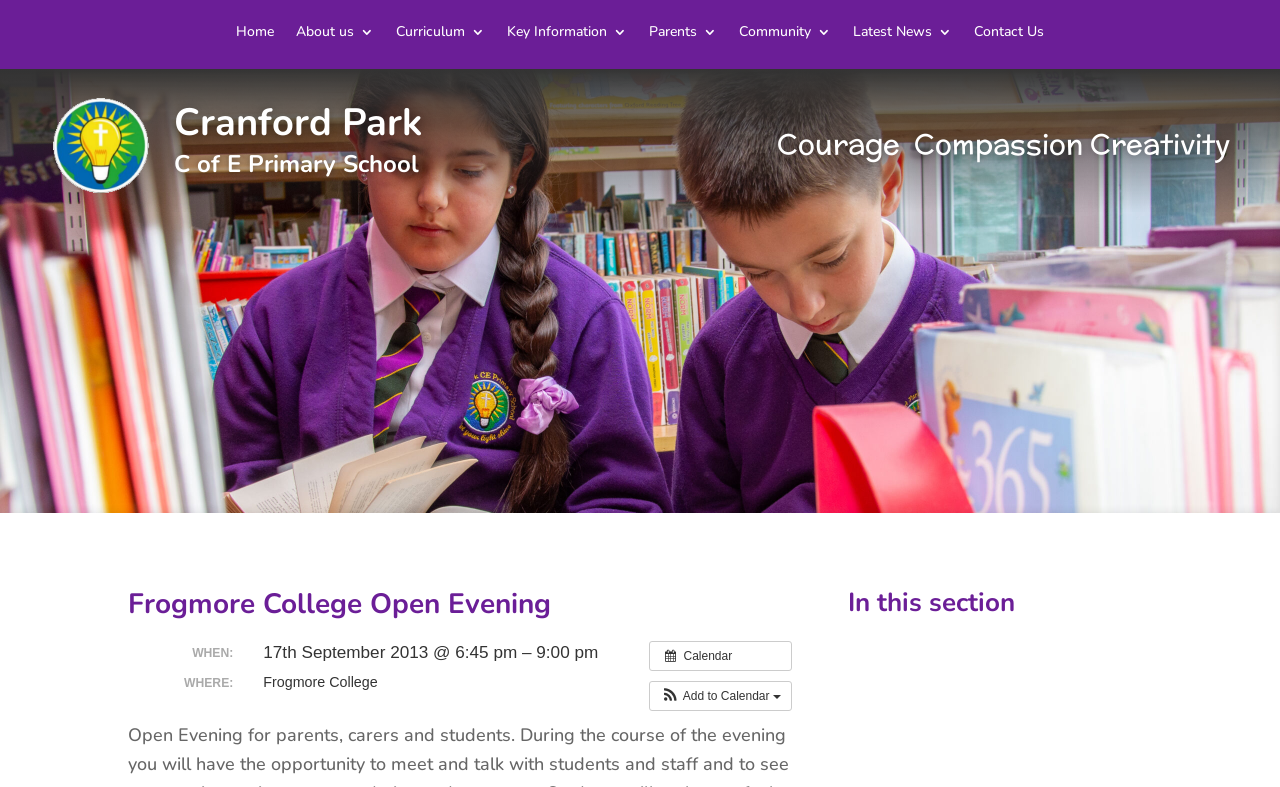Please specify the bounding box coordinates for the clickable region that will help you carry out the instruction: "Click on Translate".

None